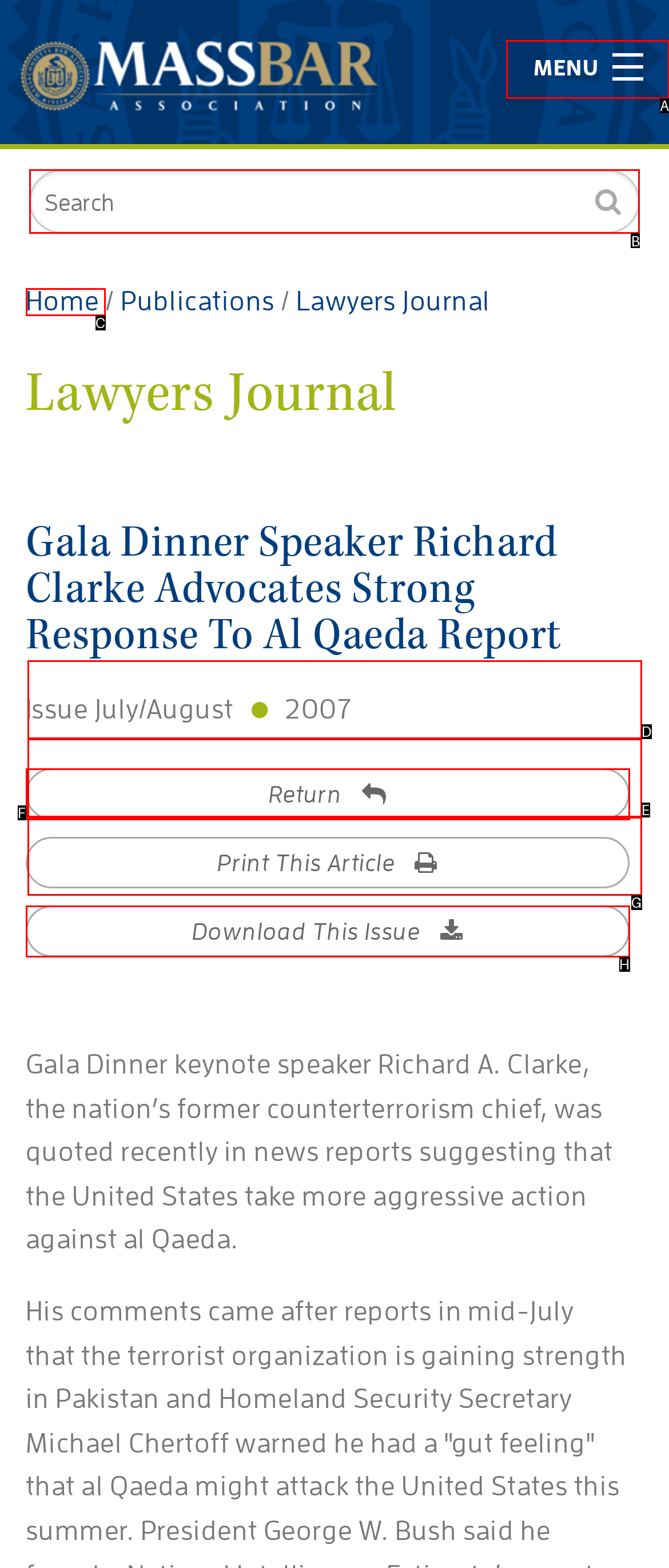Select the proper HTML element to perform the given task: Search for something Answer with the corresponding letter from the provided choices.

B